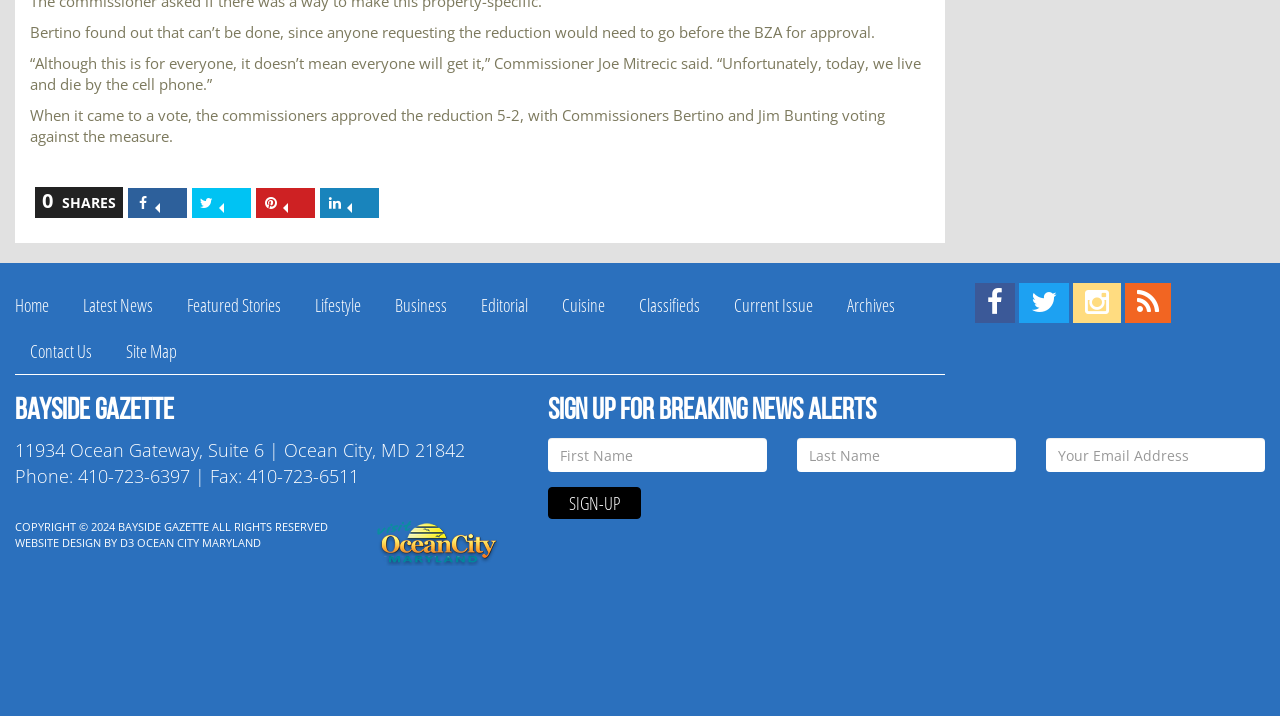Pinpoint the bounding box coordinates of the element that must be clicked to accomplish the following instruction: "Share on Facebook". The coordinates should be in the format of four float numbers between 0 and 1, i.e., [left, top, right, bottom].

[0.105, 0.27, 0.141, 0.296]